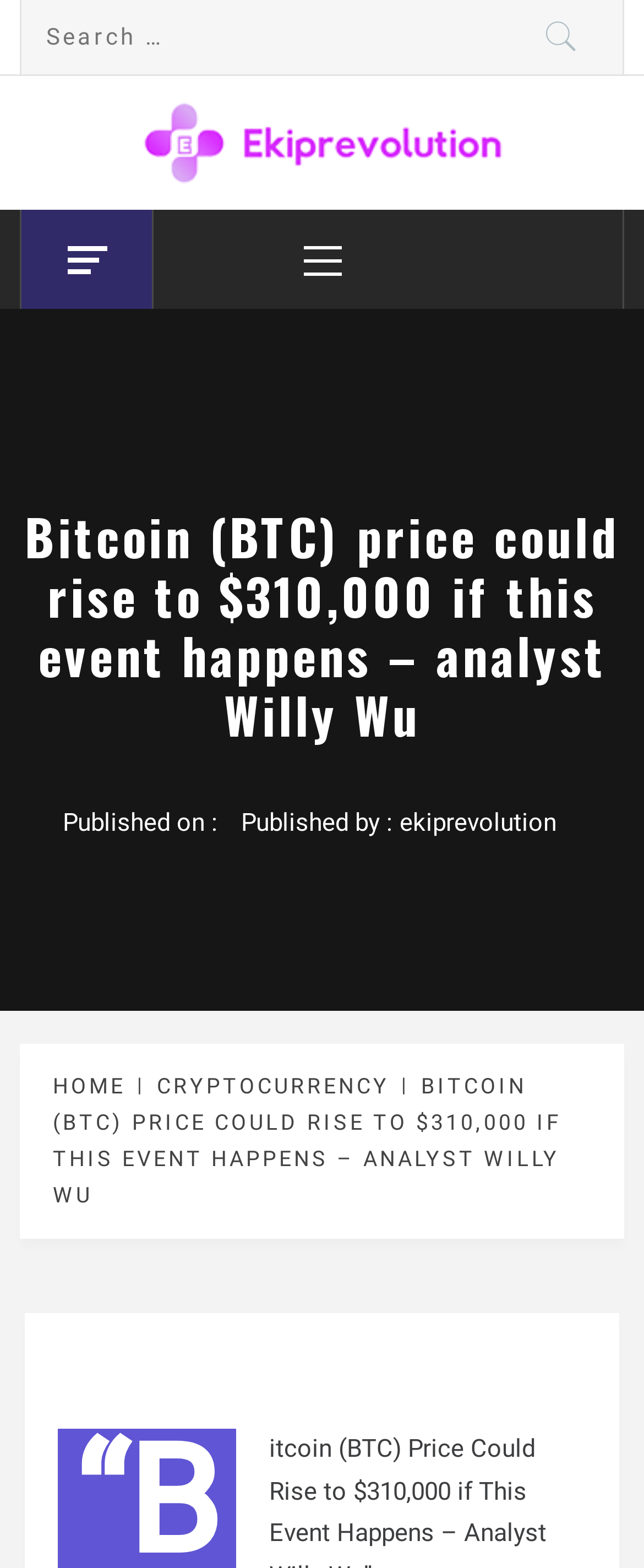Who is the author of the article?
Provide a detailed answer to the question, using the image to inform your response.

The author of the article is not explicitly stated, but the text 'Published by :' is followed by a link to 'ekiprevolution', which suggests that the author or publisher of the article is ekiprevolution.